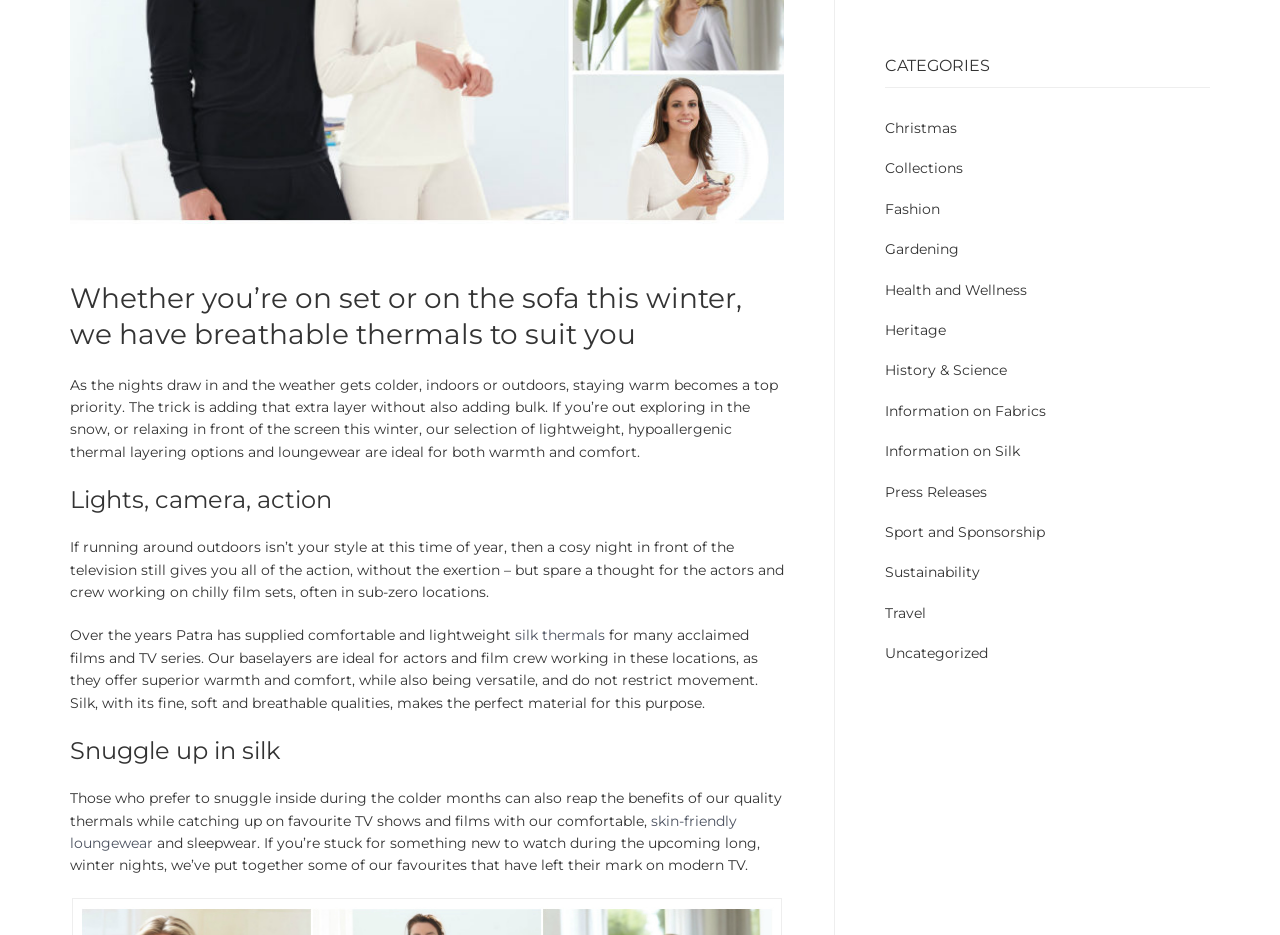Given the description of a UI element: "Information on Silk", identify the bounding box coordinates of the matching element in the webpage screenshot.

[0.691, 0.473, 0.797, 0.492]